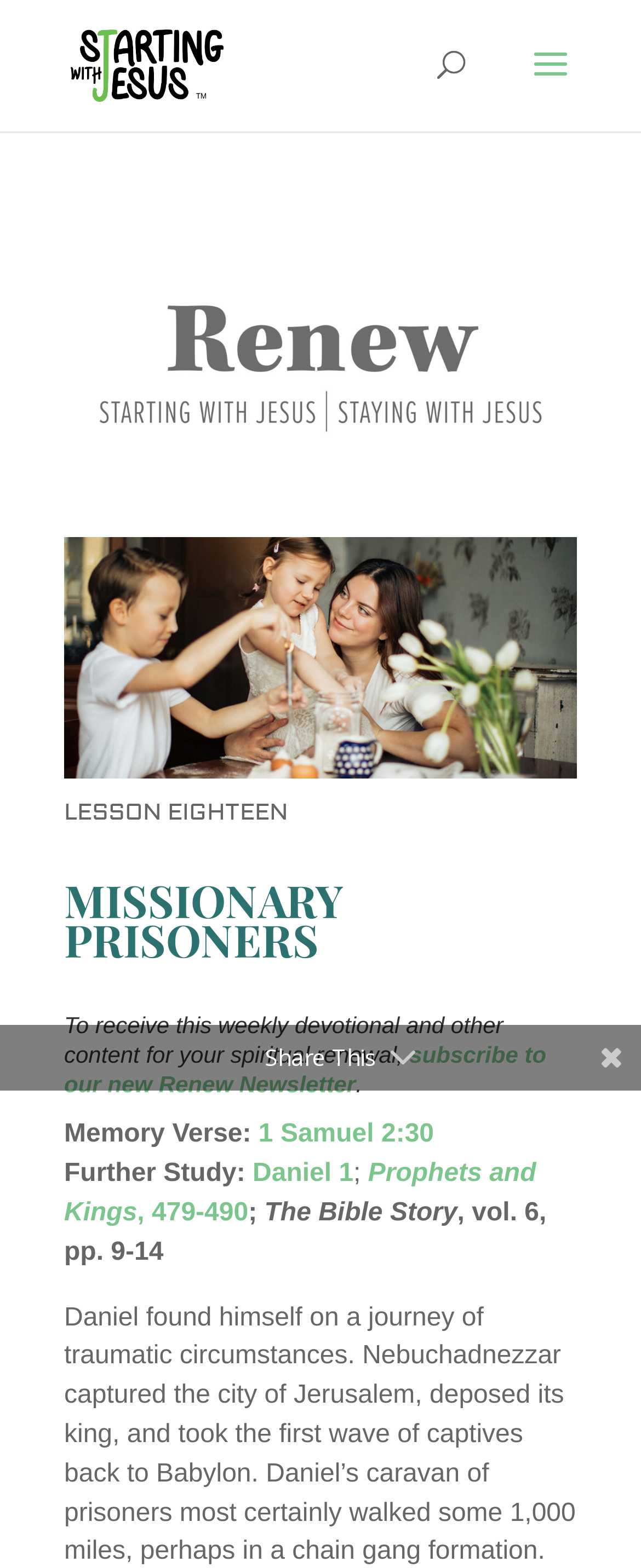Pinpoint the bounding box coordinates of the element that must be clicked to accomplish the following instruction: "View Culinary Delight Tours". The coordinates should be in the format of four float numbers between 0 and 1, i.e., [left, top, right, bottom].

None